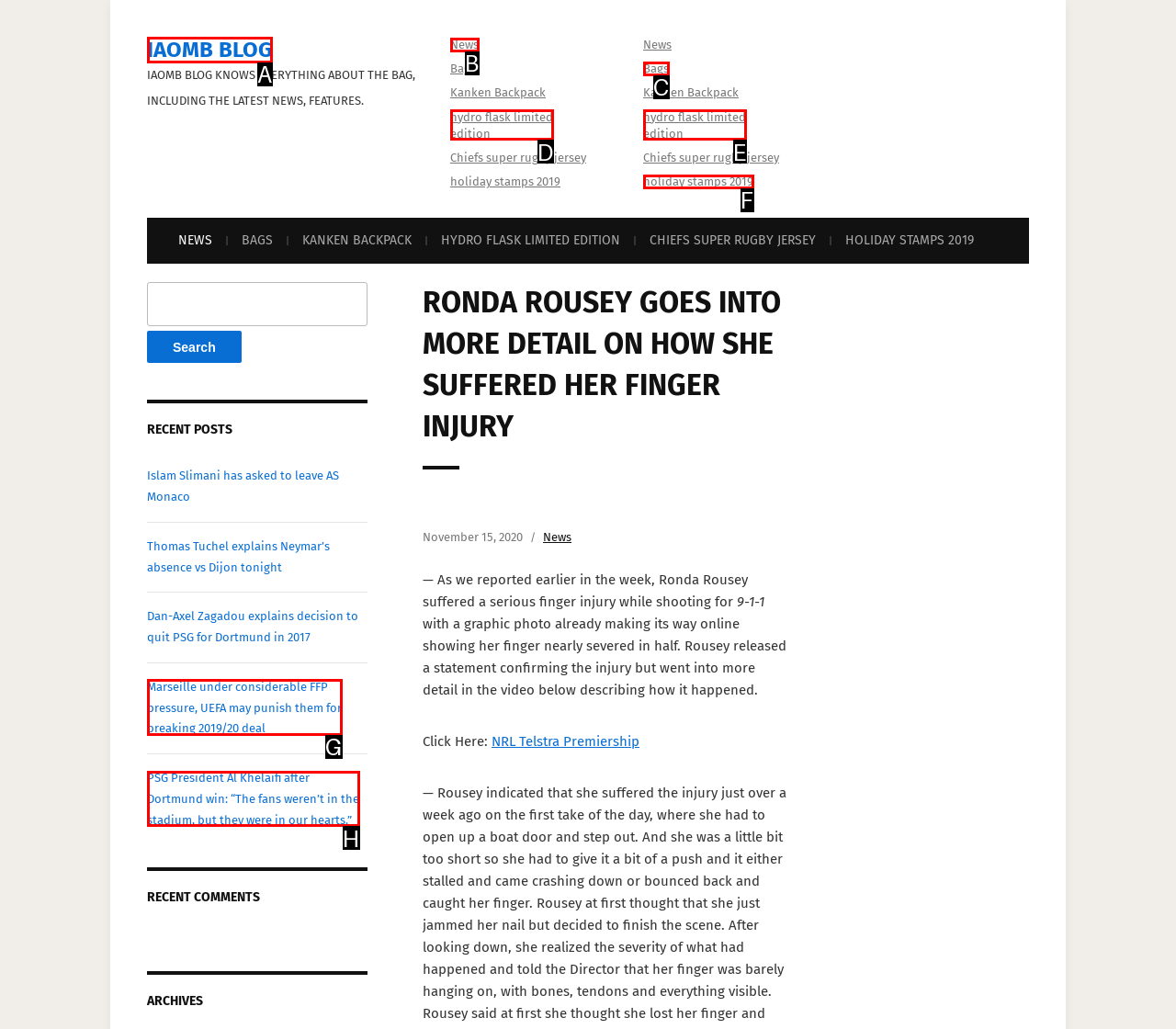Tell me which option best matches the description: Bags
Answer with the option's letter from the given choices directly.

C